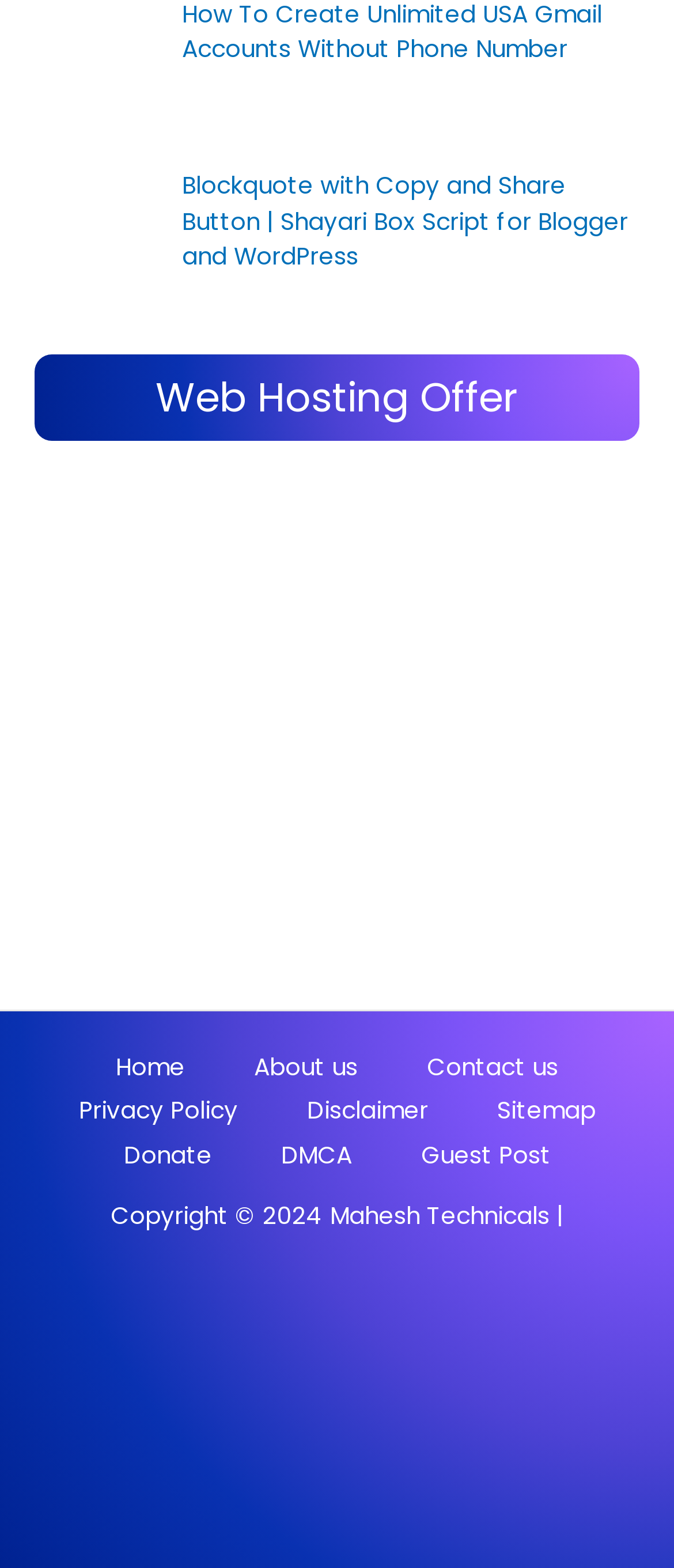Please find the bounding box coordinates of the element that you should click to achieve the following instruction: "Click on the 'Home' link". The coordinates should be presented as four float numbers between 0 and 1: [left, top, right, bottom].

[0.121, 0.667, 0.326, 0.695]